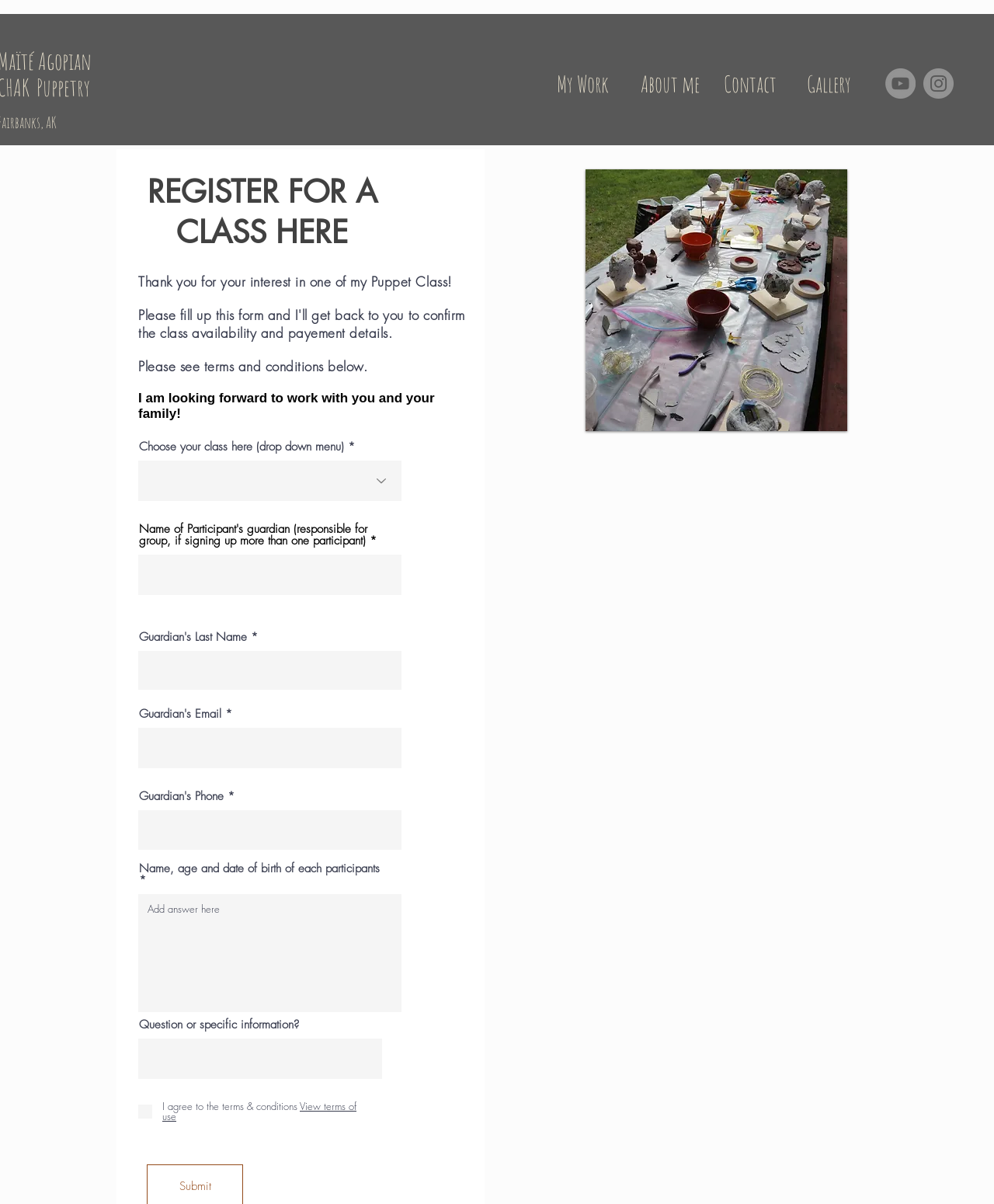Can you find the bounding box coordinates for the element to click on to achieve the instruction: "Select a class from the dropdown menu"?

[0.139, 0.383, 0.404, 0.416]